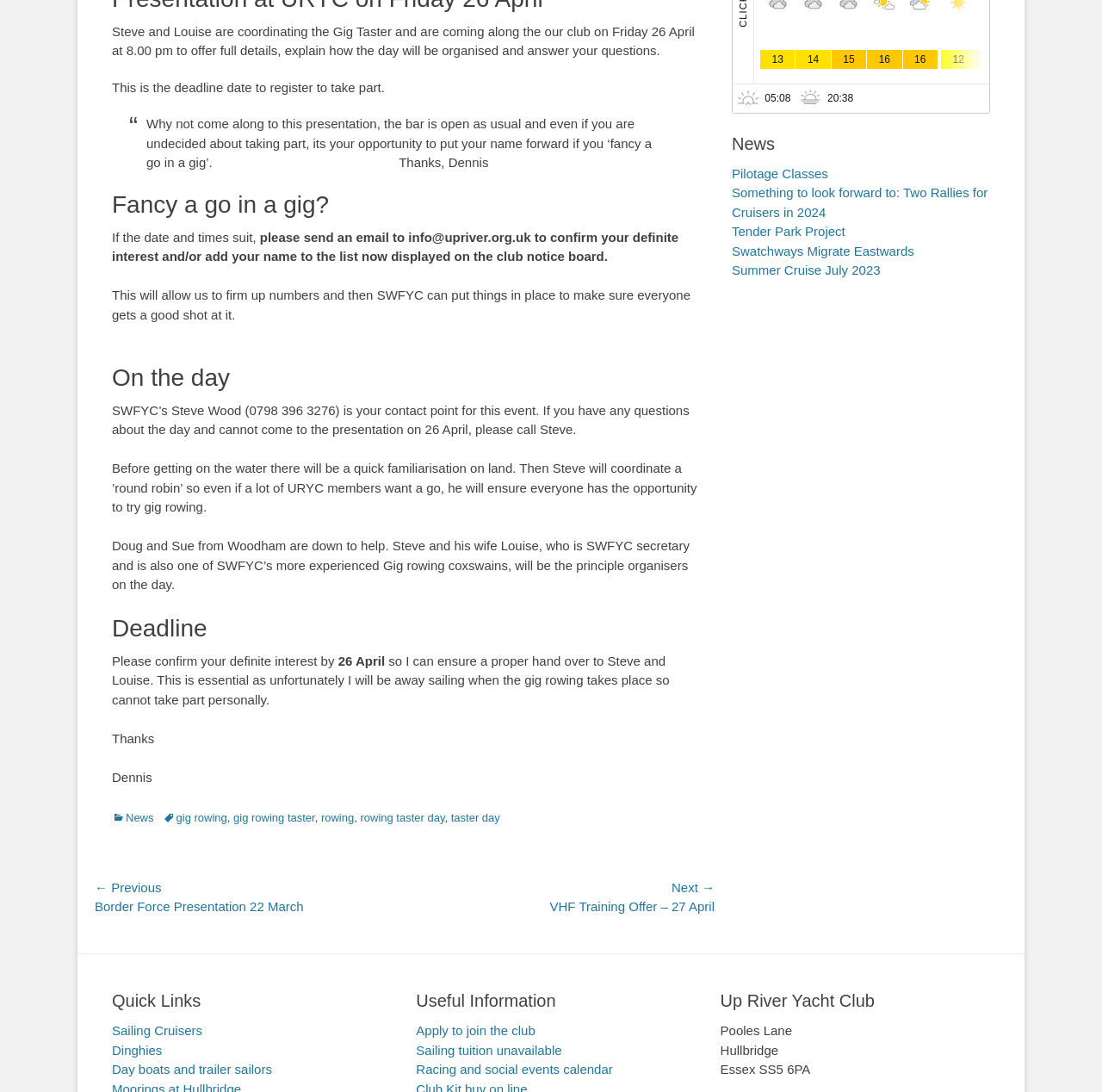Based on the element description: "Sailing Cruisers", identify the UI element and provide its bounding box coordinates. Use four float numbers between 0 and 1, [left, top, right, bottom].

[0.102, 0.937, 0.184, 0.951]